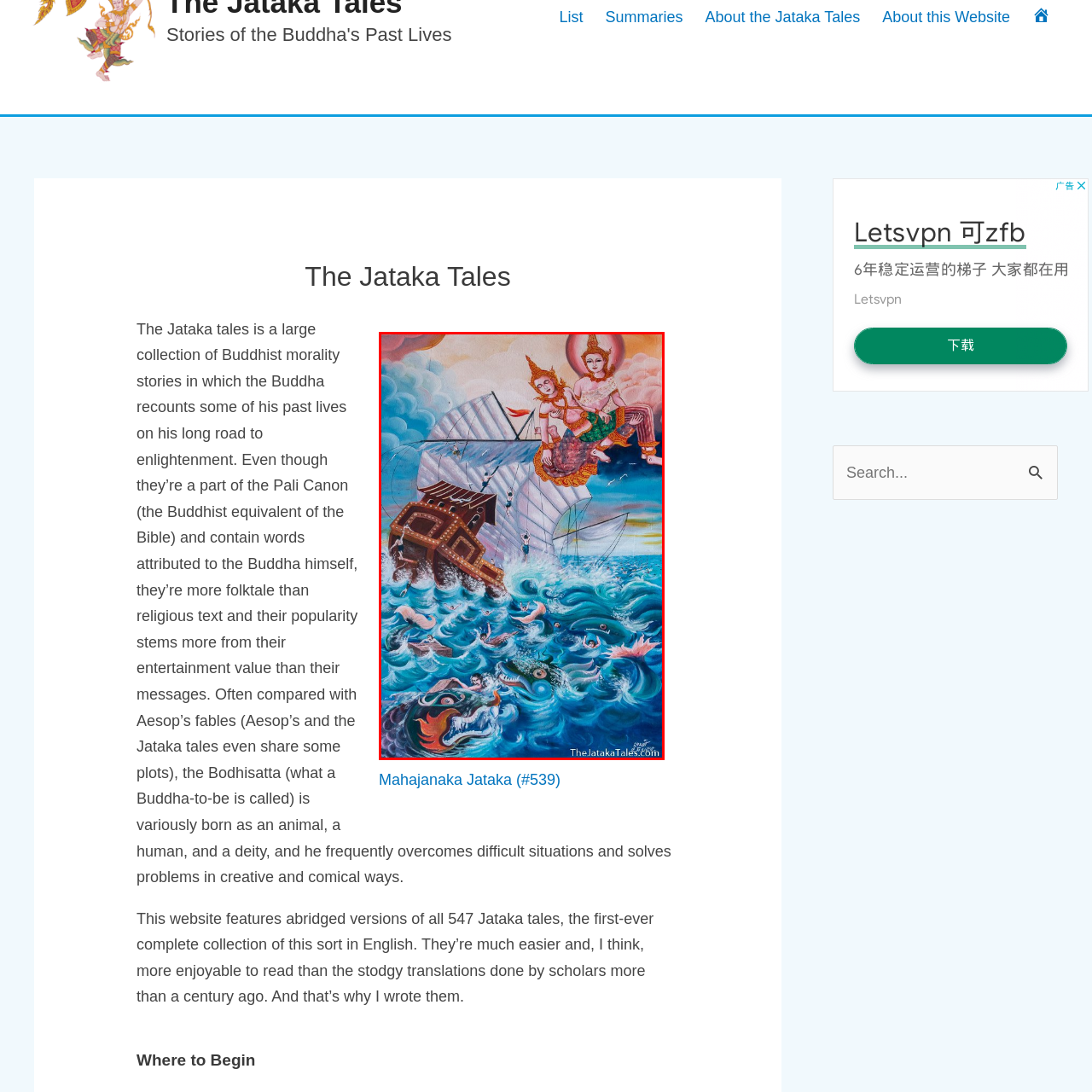Refer to the image area inside the black border, What is the goddess radiating in the painting? 
Respond concisely with a single word or phrase.

A calming presence